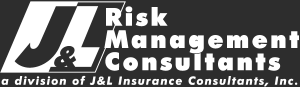What service does the company provide?
Based on the image, please offer an in-depth response to the question.

The logo prominently displays the words 'Risk Management Consultants', which indicates that the company provides risk management services, particularly in managing workers' compensation.